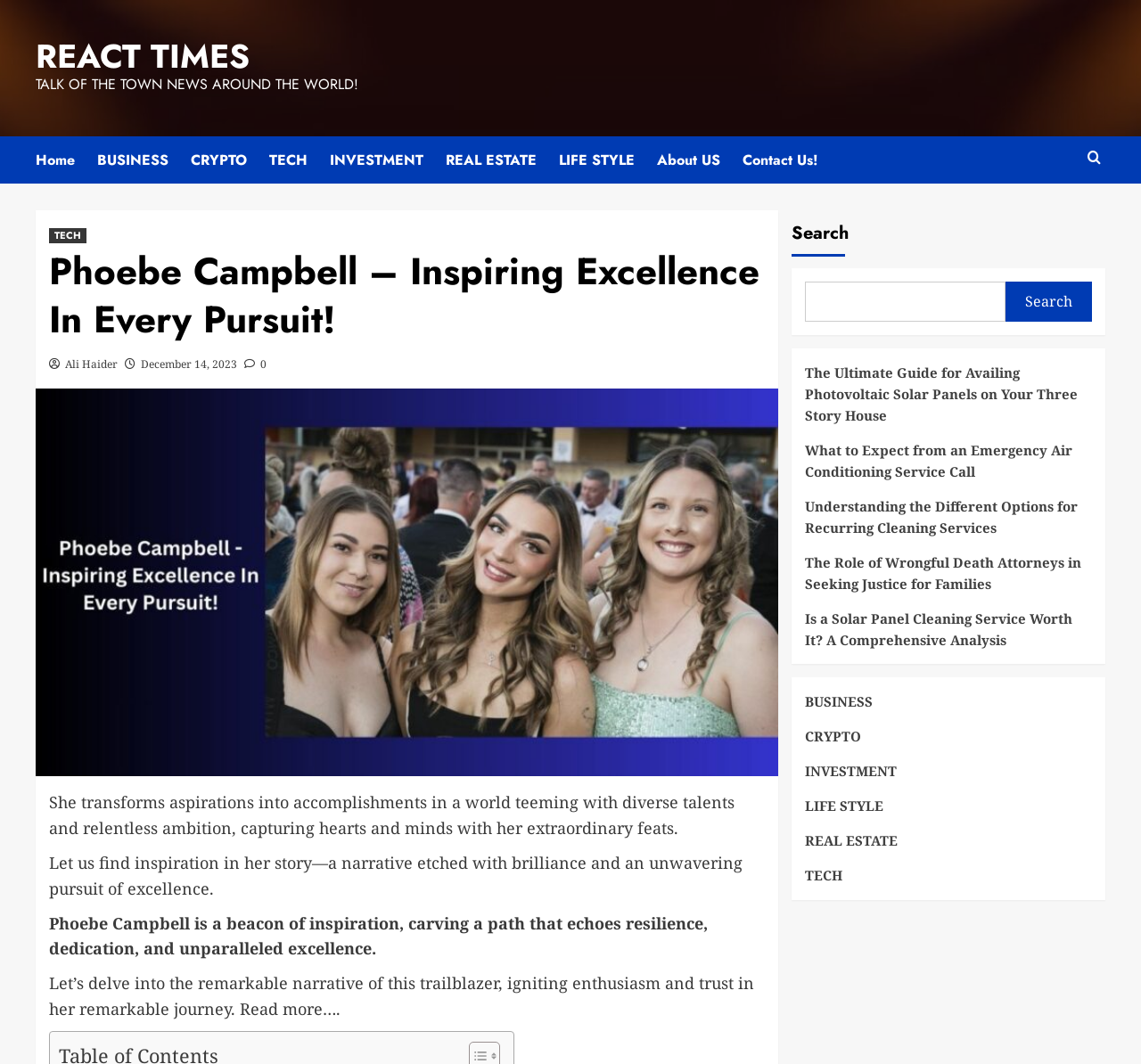Bounding box coordinates should be provided in the format (top-left x, top-left y, bottom-right x, bottom-right y) with all values between 0 and 1. Identify the bounding box for this UI element: parent_node: Search name="s"

[0.705, 0.264, 0.881, 0.302]